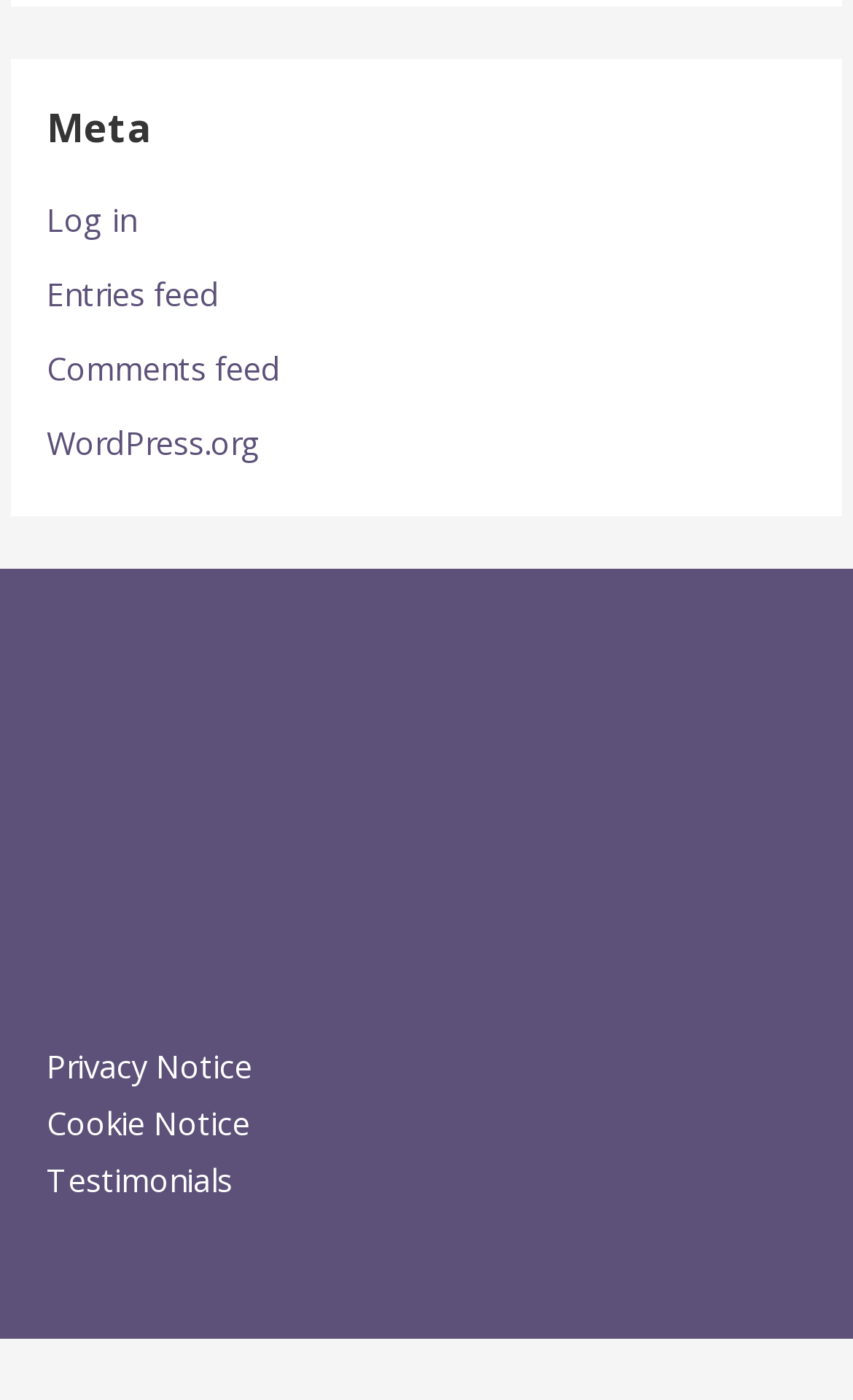Give the bounding box coordinates for the element described as: "alt="MBI - Mekong Business Initiative"".

None